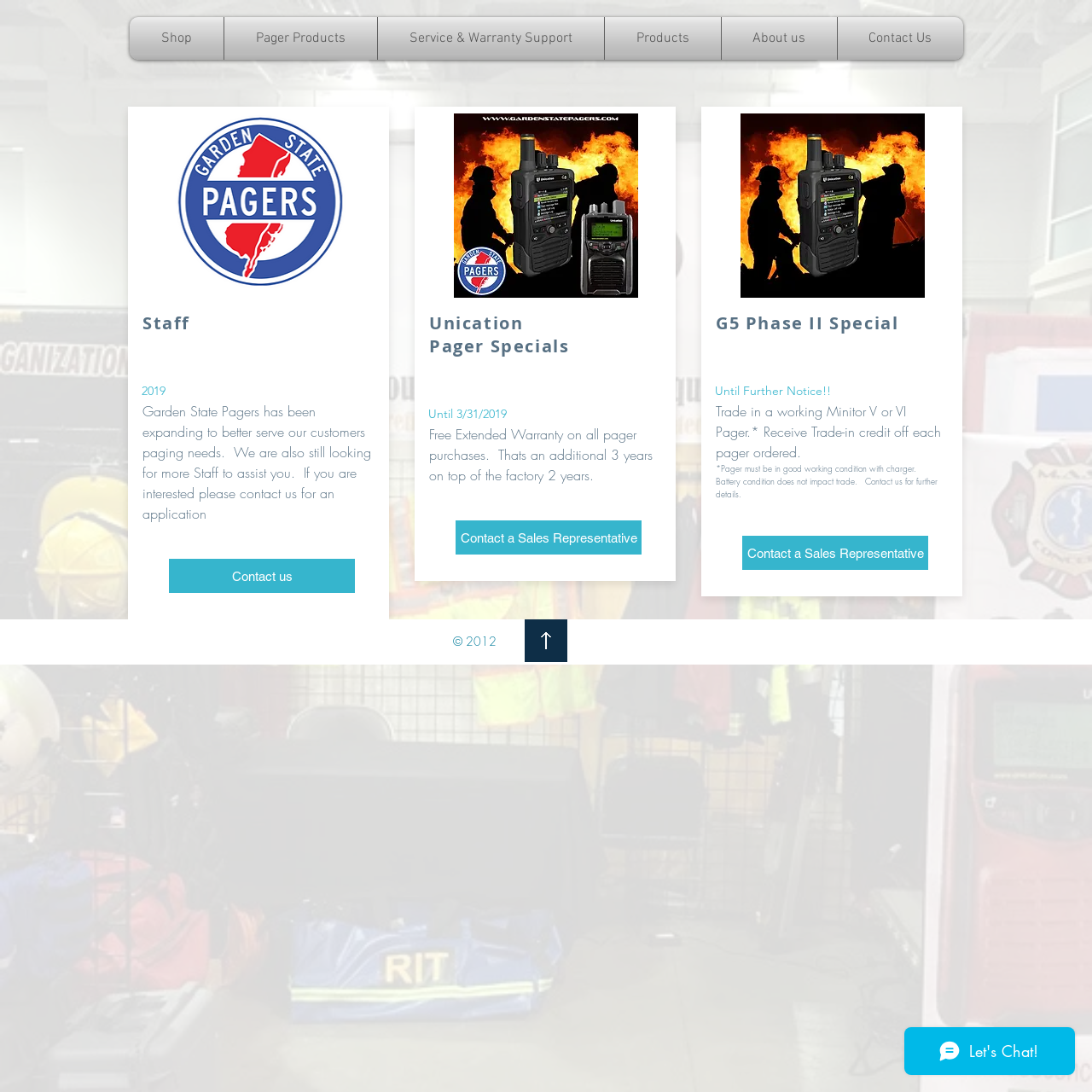Please answer the following question using a single word or phrase: 
What is the trade-in credit for a working Minitor V or VI Pager?

Trade-in credit off each pager ordered